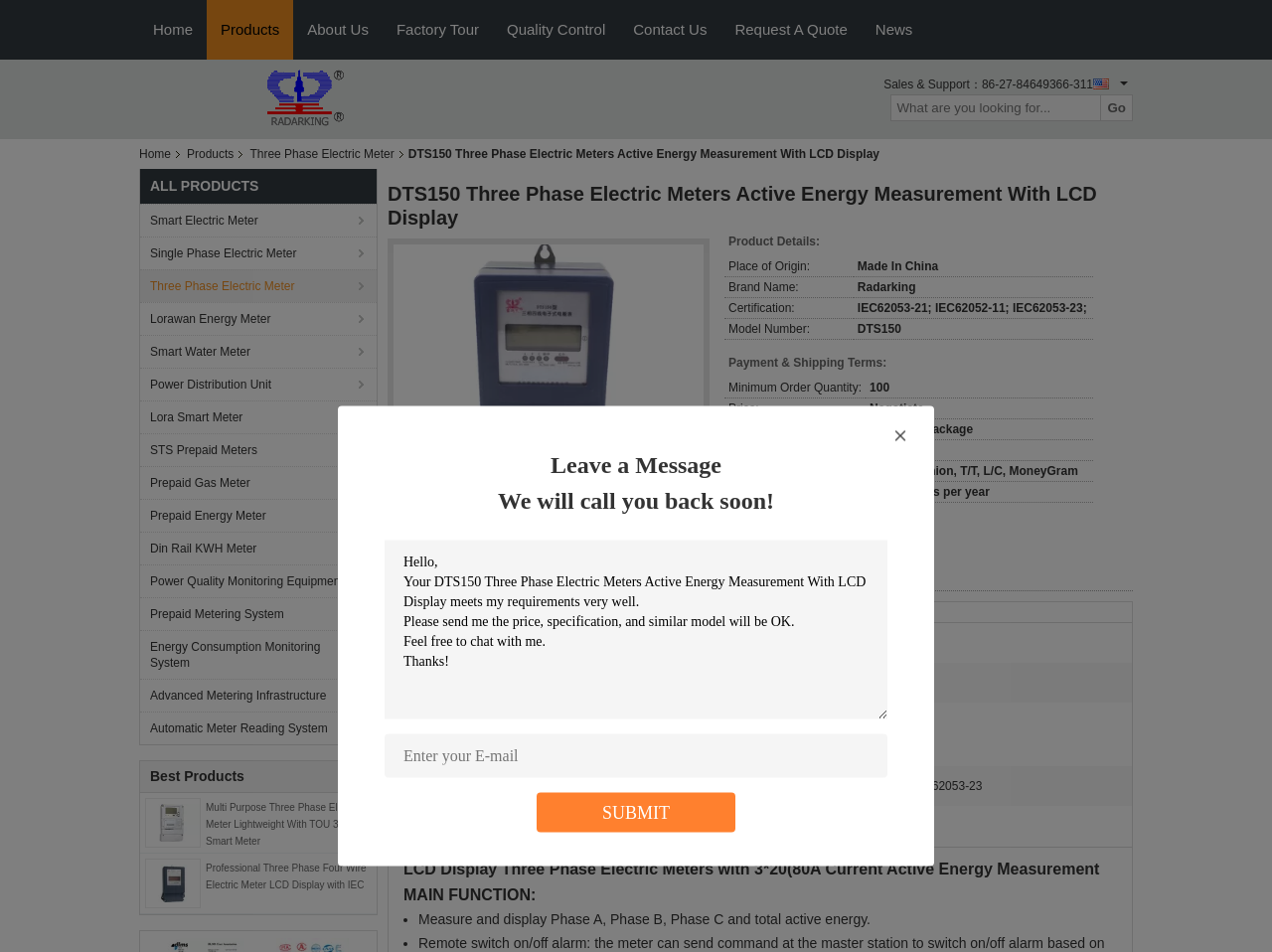Using the provided element description: "Go", identify the bounding box coordinates. The coordinates should be four floats between 0 and 1 in the order [left, top, right, bottom].

[0.865, 0.099, 0.891, 0.127]